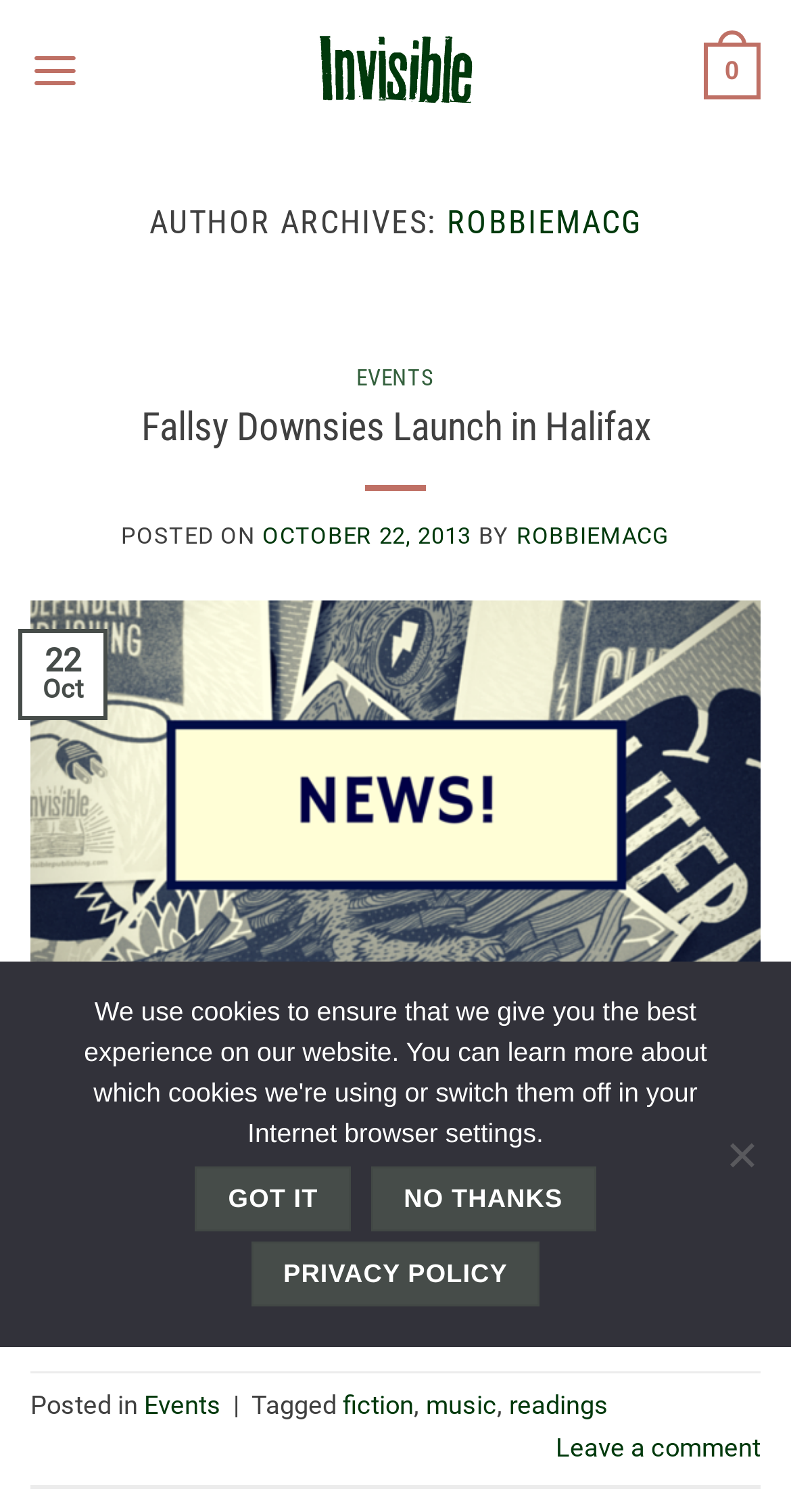Find the bounding box of the UI element described as: "Terms of Use". The bounding box coordinates should be given as four float values between 0 and 1, i.e., [left, top, right, bottom].

None